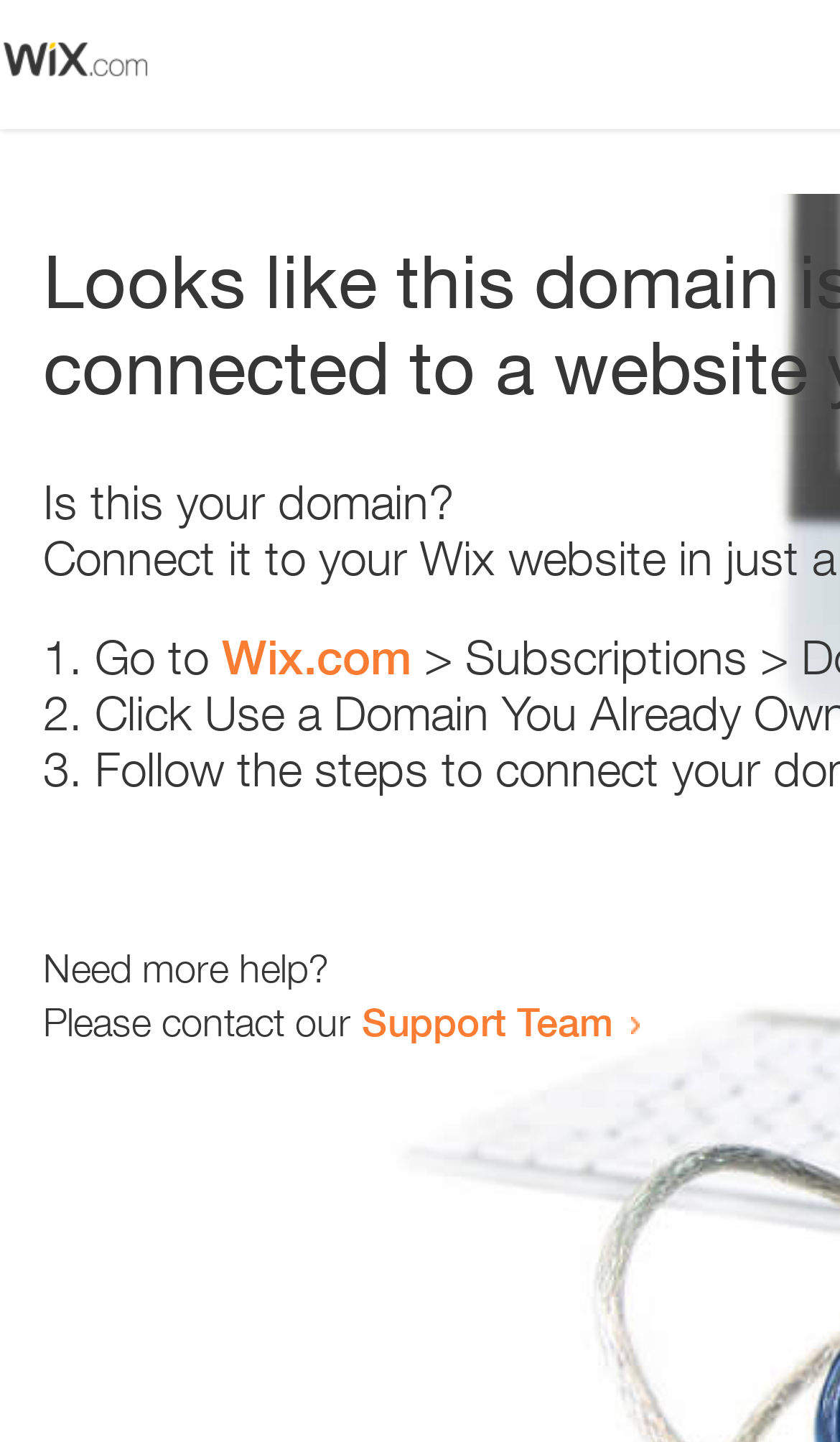Create an in-depth description of the webpage, covering main sections.

The webpage appears to be an error page, with a small image at the top left corner. Below the image, there is a heading that reads "Is this your domain?" centered on the page. 

Underneath the heading, there is a numbered list with three items. The first item starts with "1." and is followed by the text "Go to" and a link to "Wix.com". The second item starts with "2." and the third item starts with "3.", but their contents are not specified. 

Further down the page, there is a section that asks "Need more help?" followed by a sentence that says "Please contact our" and a link to the "Support Team".